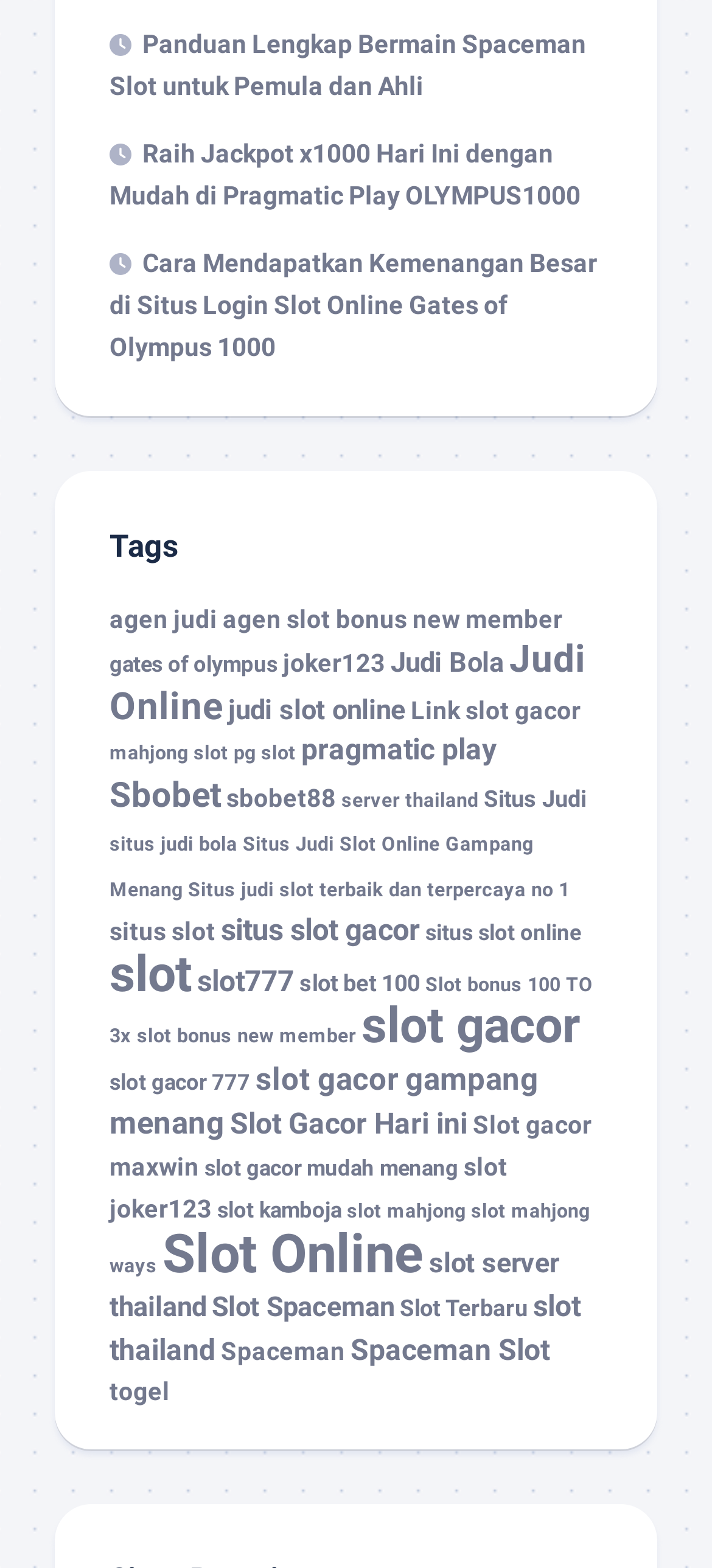Highlight the bounding box coordinates of the region I should click on to meet the following instruction: "Read about Slot Gacor Hari ini".

[0.323, 0.706, 0.656, 0.728]